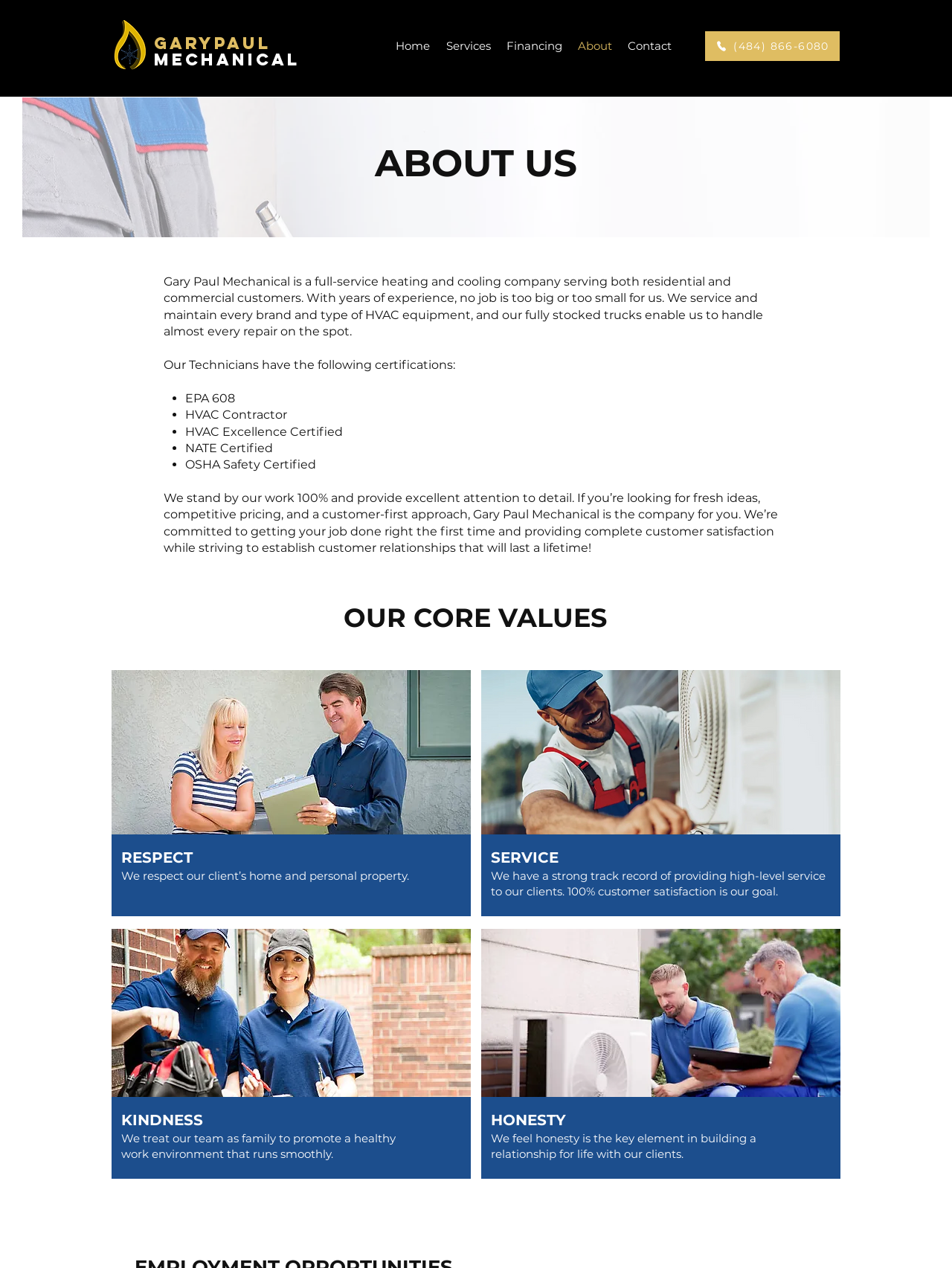Describe in detail what you see on the webpage.

The webpage is about Gary Paul Mechanical, a full-service heating and cooling company serving both residential and commercial customers. At the top left corner, there is a logo of the company, "GPM Logo.png", accompanied by the company name "Gary Paul Mechanical" in text form. 

To the right of the logo, there is a navigation menu with links to "Home", "Services", "Financing", "About", and "Contact". Below the navigation menu, there is a phone number "(484) 866-6080" displayed prominently.

The main content of the webpage is divided into several sections. The first section is headed by "ABOUT US" and provides a brief introduction to the company, stating that they service and maintain every brand and type of HVAC equipment. 

Below the introduction, there is a list of certifications held by the company's technicians, including EPA 608, HVAC Contractor, HVAC Excellence Certified, NATE Certified, and OSHA Safety Certified. 

The next section is headed by "We stand by our work 100%..." and emphasizes the company's commitment to customer satisfaction and attention to detail.

Further down, there is a section titled "OUR CORE VALUES" with four images, each representing a core value of the company. The values are Respect, Service, Kindness, and Honesty, each with a brief description below the corresponding image.